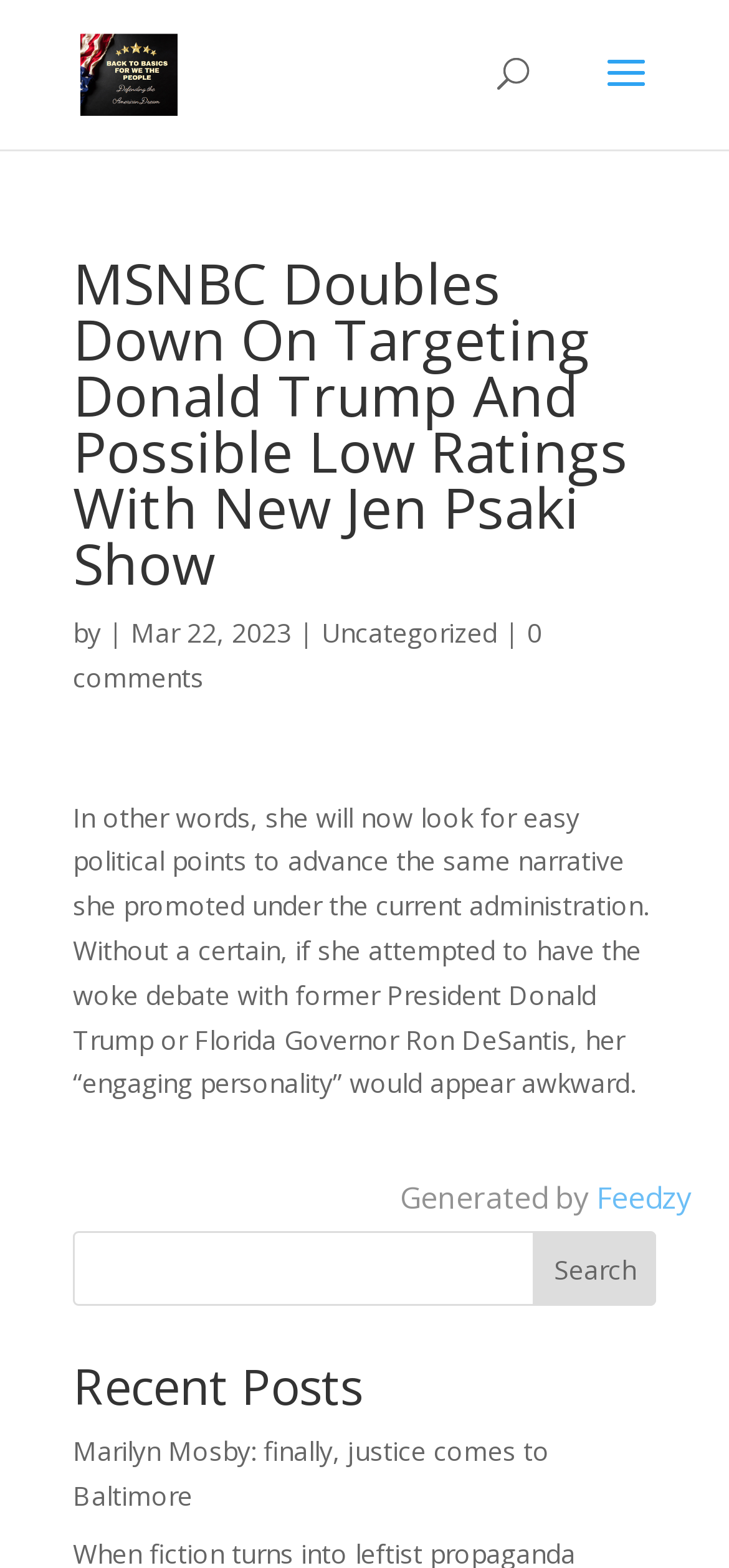What is the primary heading on this webpage?

MSNBC Doubles Down On Targeting Donald Trump And Possible Low Ratings With New Jen Psaki Show